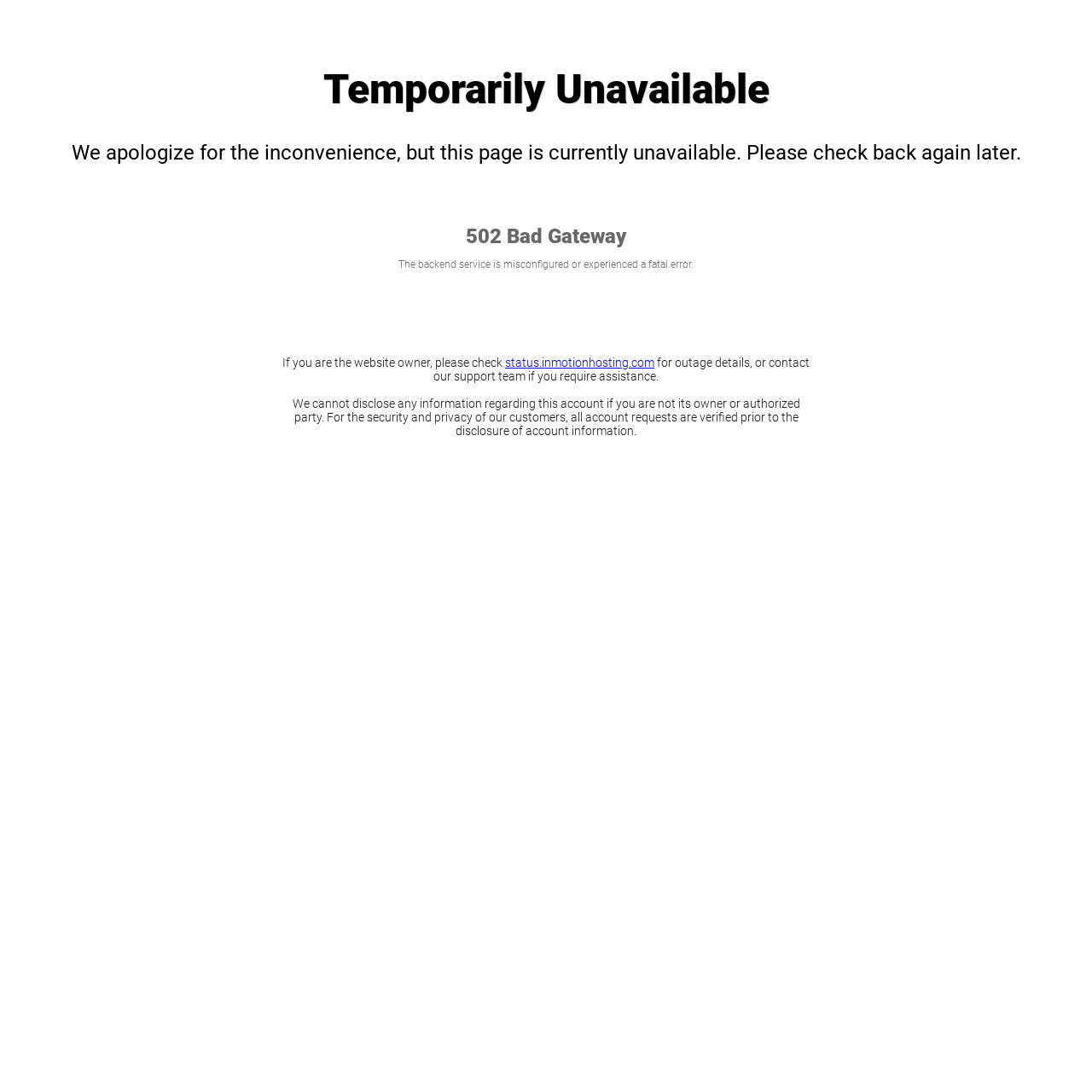Kindly respond to the following question with a single word or a brief phrase: 
What is the error code for this issue?

502